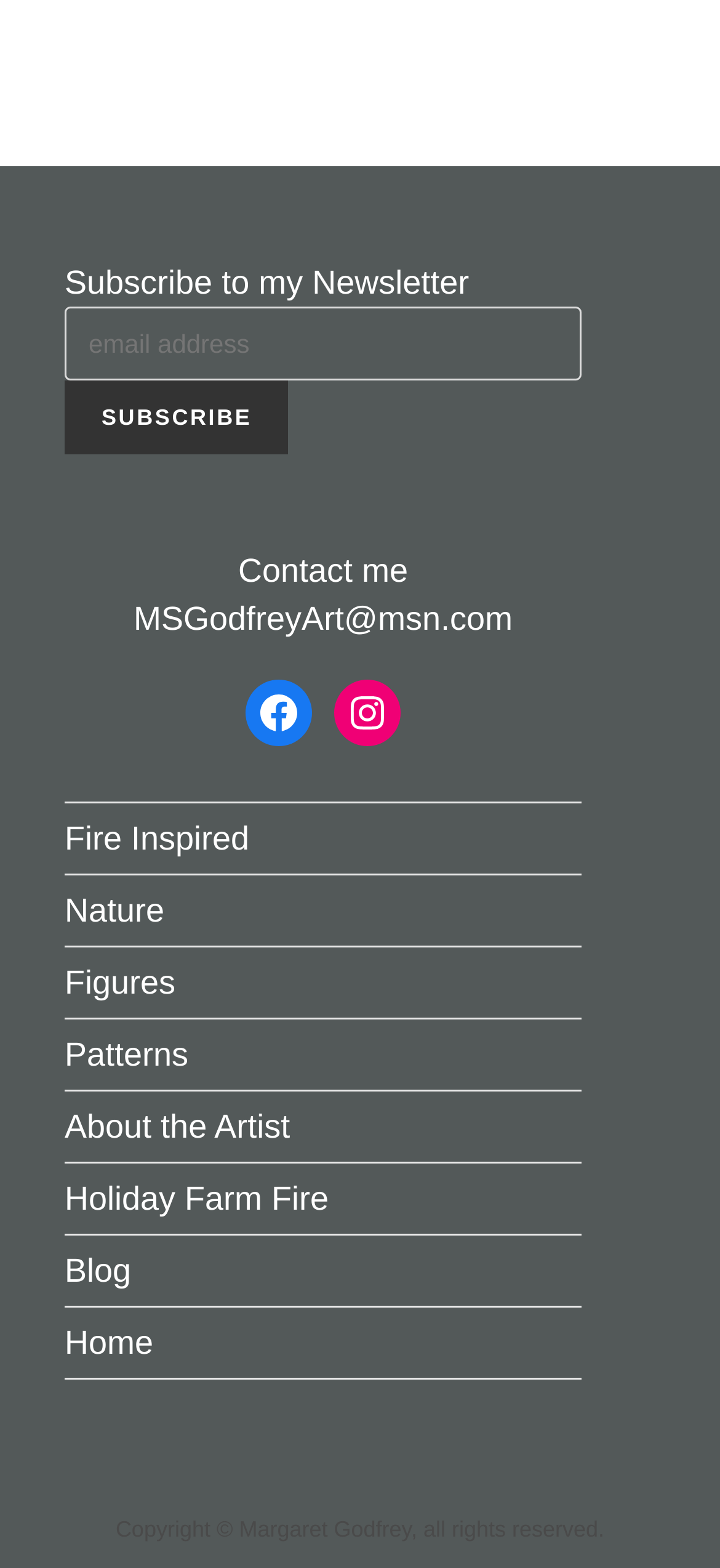Highlight the bounding box coordinates of the element you need to click to perform the following instruction: "Visit the Facebook page."

[0.341, 0.434, 0.433, 0.476]